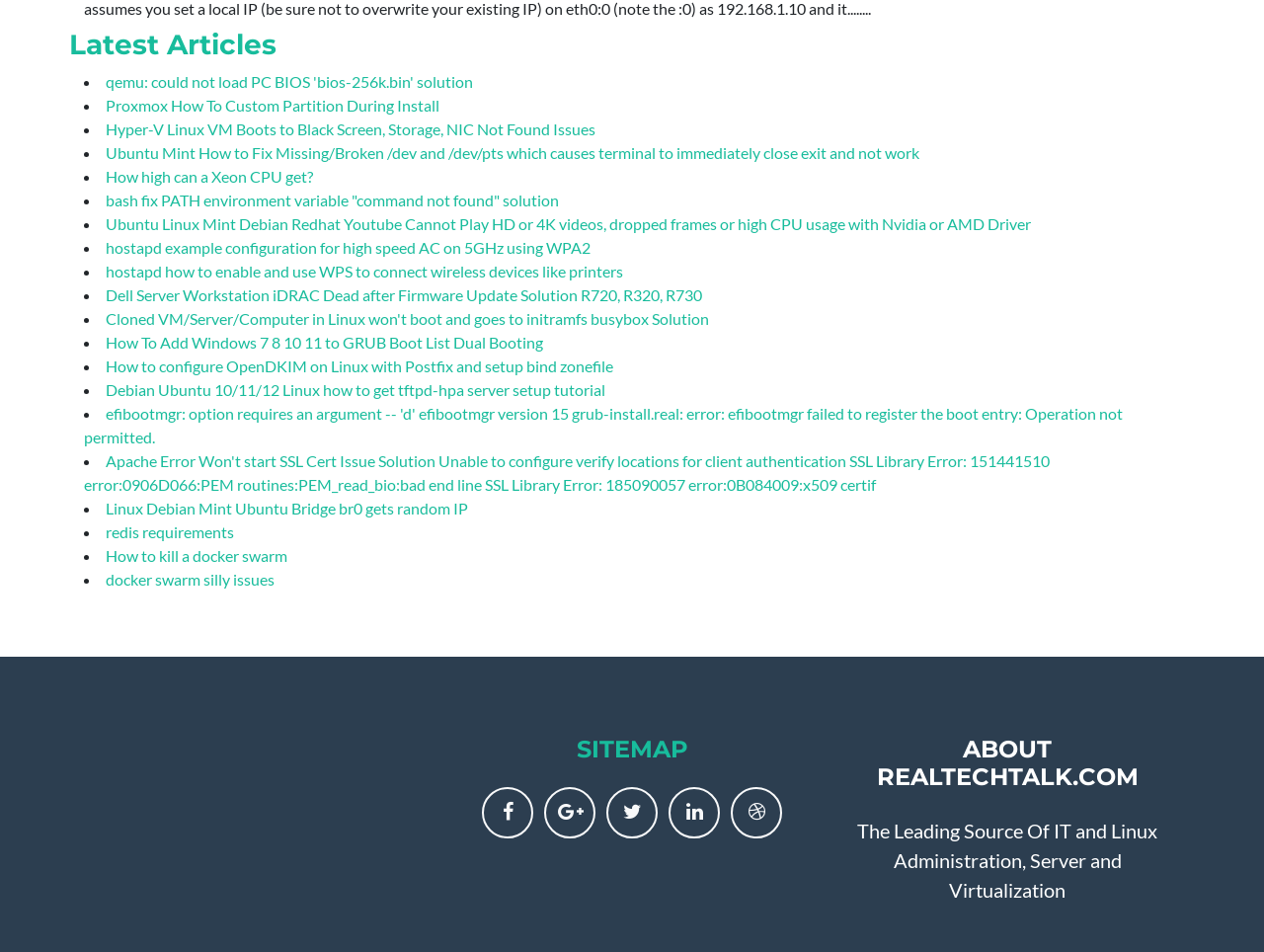Please find the bounding box for the UI element described by: "redis requirements".

[0.084, 0.548, 0.185, 0.568]